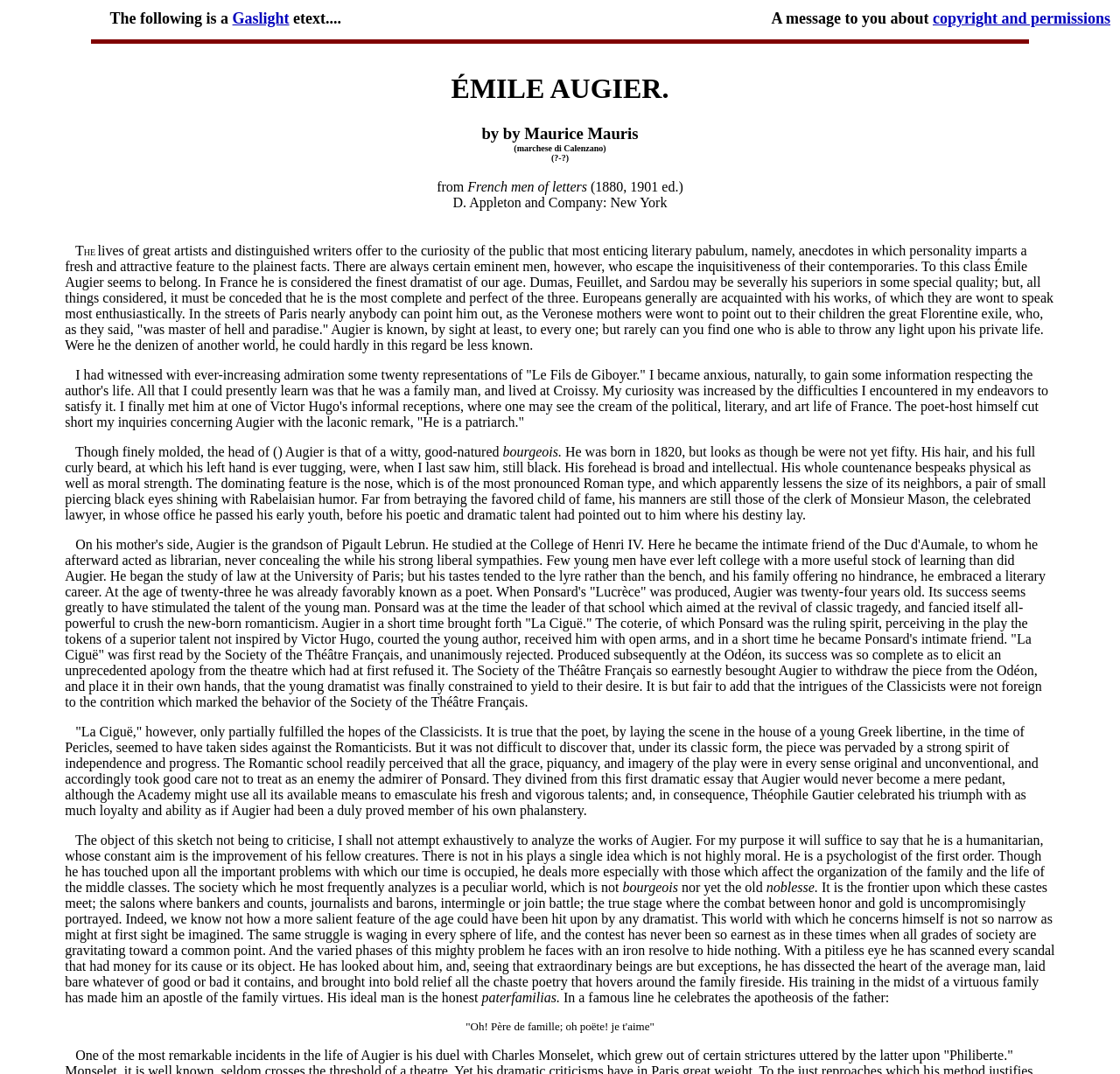Provide the bounding box coordinates for the specified HTML element described in this description: "Gaslight". The coordinates should be four float numbers ranging from 0 to 1, in the format [left, top, right, bottom].

[0.207, 0.009, 0.258, 0.025]